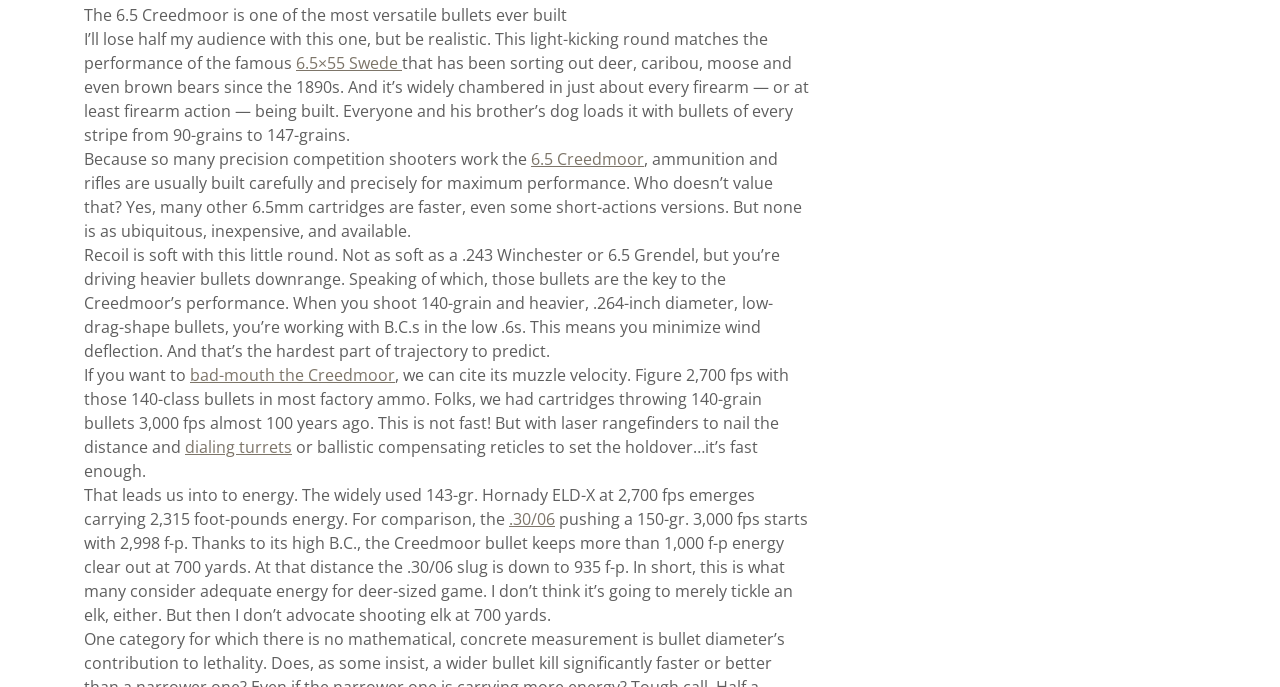Please use the details from the image to answer the following question comprehensively:
What is the muzzle velocity of the 6.5 Creedmoor?

The muzzle velocity of the 6.5 Creedmoor is mentioned in the article as 2,700 fps, specifically with 140-class bullets in most factory ammo.